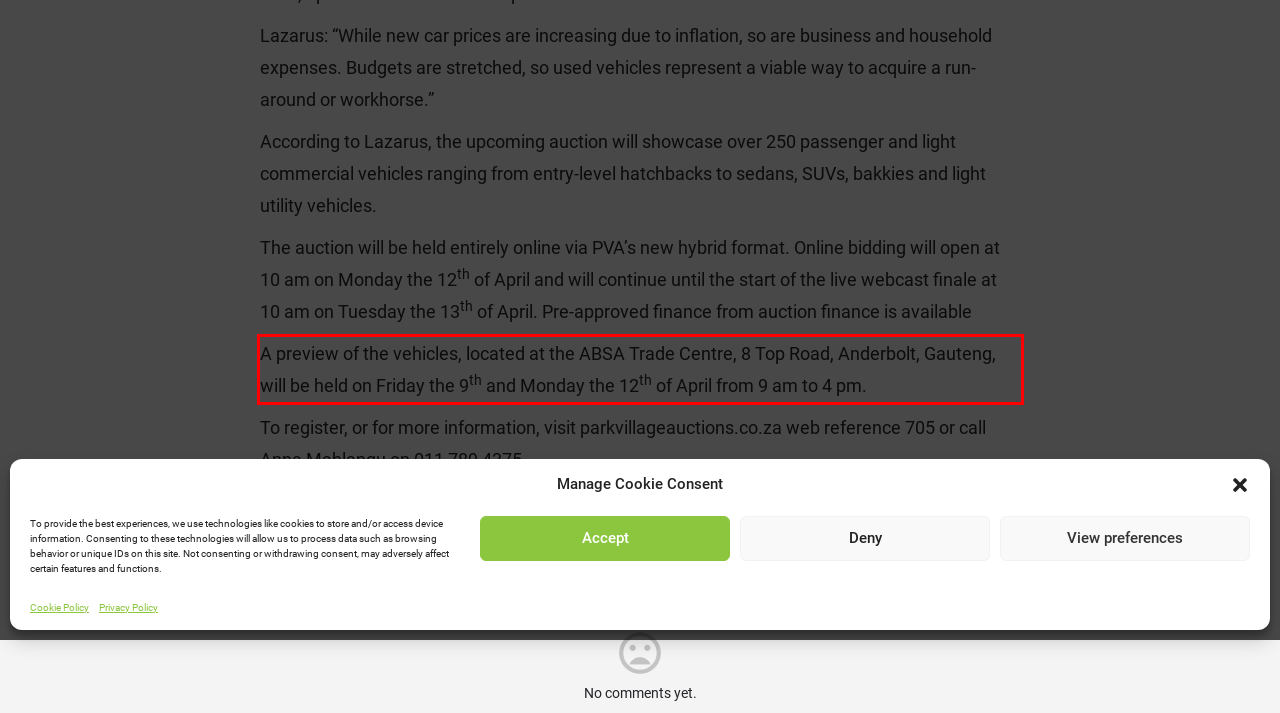Please examine the webpage screenshot containing a red bounding box and use OCR to recognize and output the text inside the red bounding box.

A preview of the vehicles, located at the ABSA Trade Centre, 8 Top Road, Anderbolt, Gauteng, will be held on Friday the 9th and Monday the 12th of April from 9 am to 4 pm.